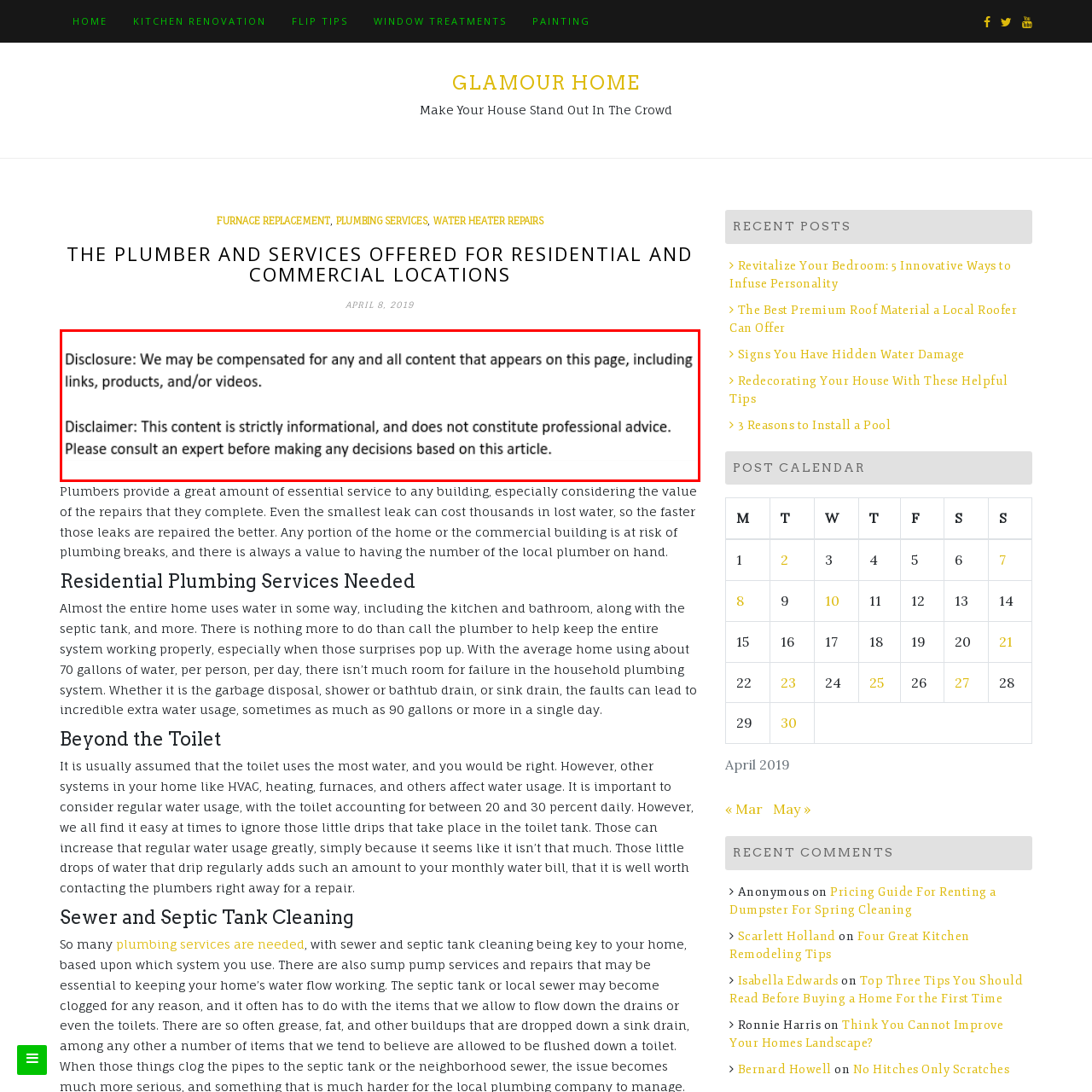Detail the features and components of the image inside the red outline.

The image displayed on the webpage illustrates the essential role that plumbers play in both residential and commercial settings. It serves as a visual representation complementing the article's discussion about the critical plumbing services needed in homes and businesses. The text accompanying the image emphasizes the importance of prompt plumbing repairs to prevent costly damages. This image helps convey the message that even minor leaks can lead to significant financial impacts, underscoring the necessity of having a reliable plumber on hand. The context is enriched by the informational content that follows, focusing on various plumbing issues, maintenance tips, and the invaluable services provided by plumbing professionals.